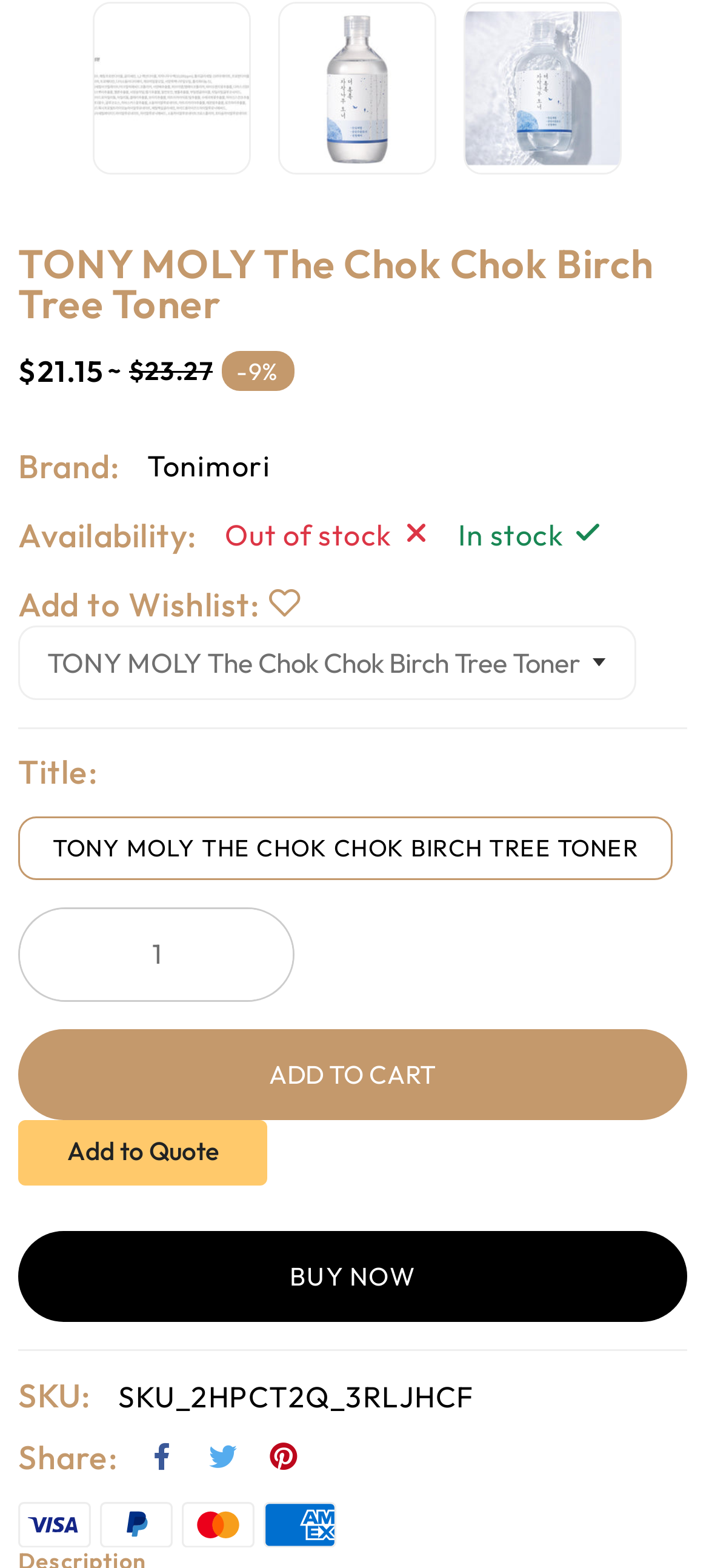What is the current availability of the product?
Using the image, give a concise answer in the form of a single word or short phrase.

Out of stock